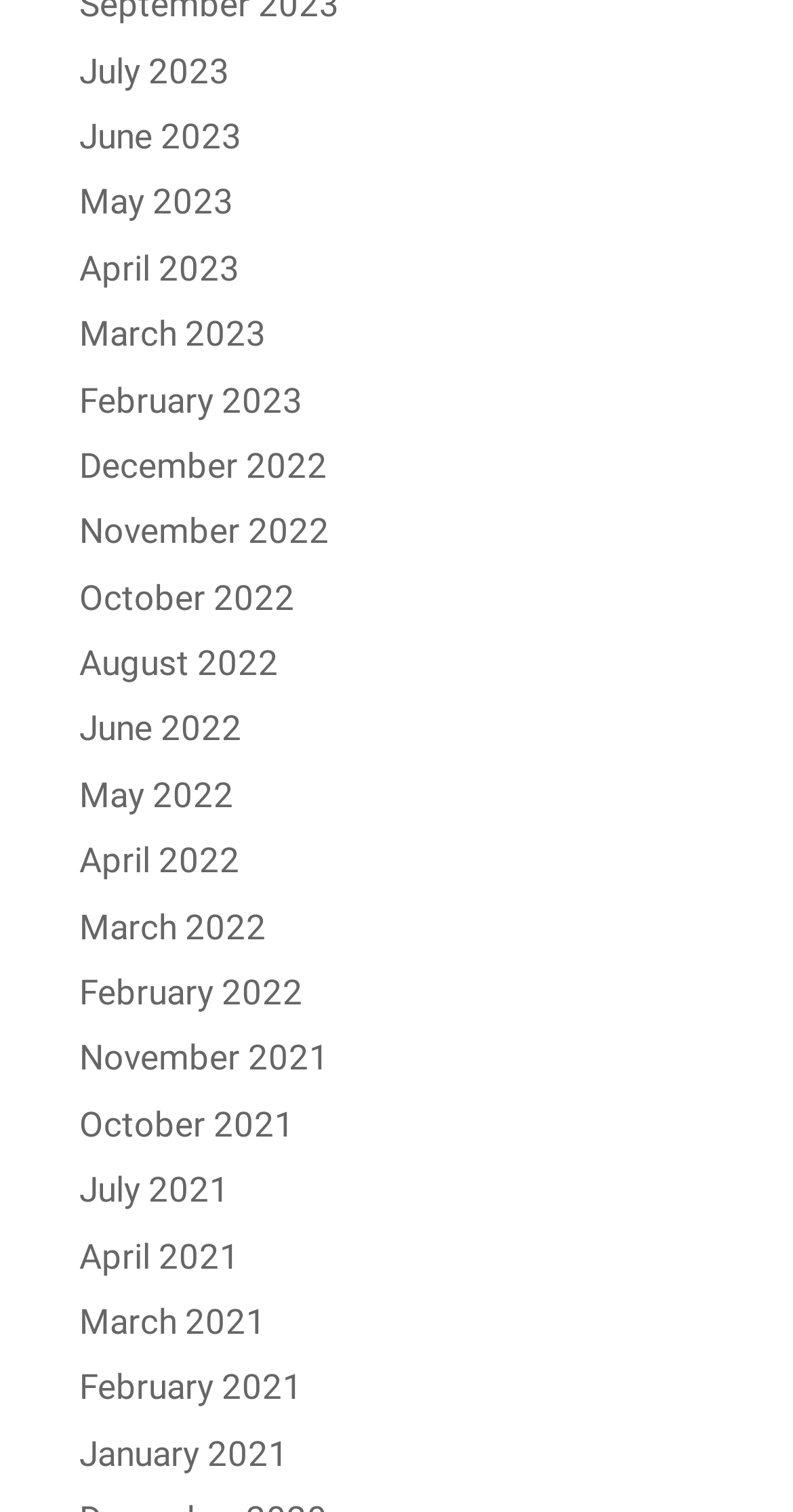Provide the bounding box coordinates of the section that needs to be clicked to accomplish the following instruction: "browse February 2023."

[0.1, 0.251, 0.382, 0.278]